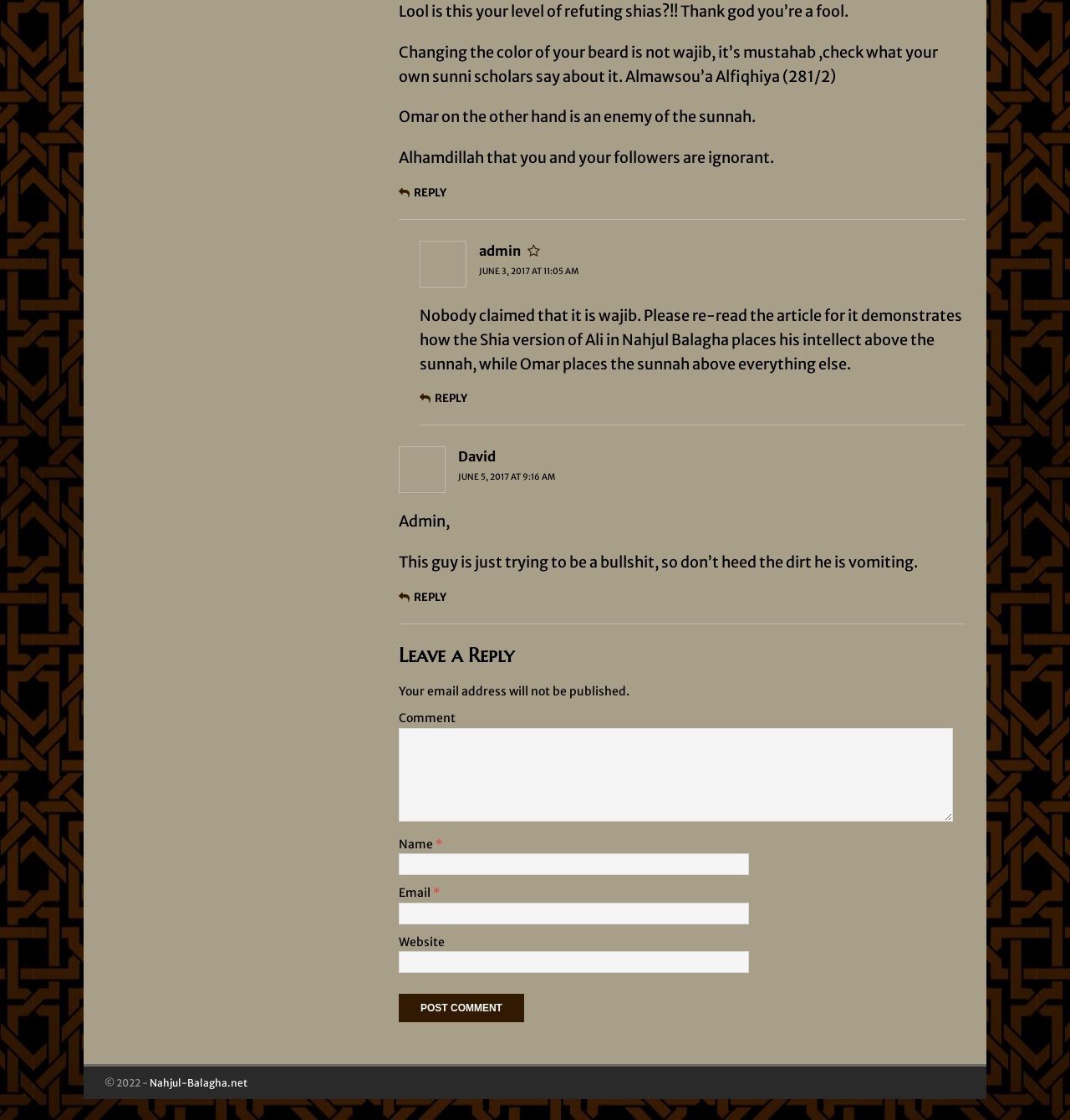Identify the bounding box coordinates for the element you need to click to achieve the following task: "Reply to David". Provide the bounding box coordinates as four float numbers between 0 and 1, in the form [left, top, right, bottom].

[0.373, 0.527, 0.417, 0.54]